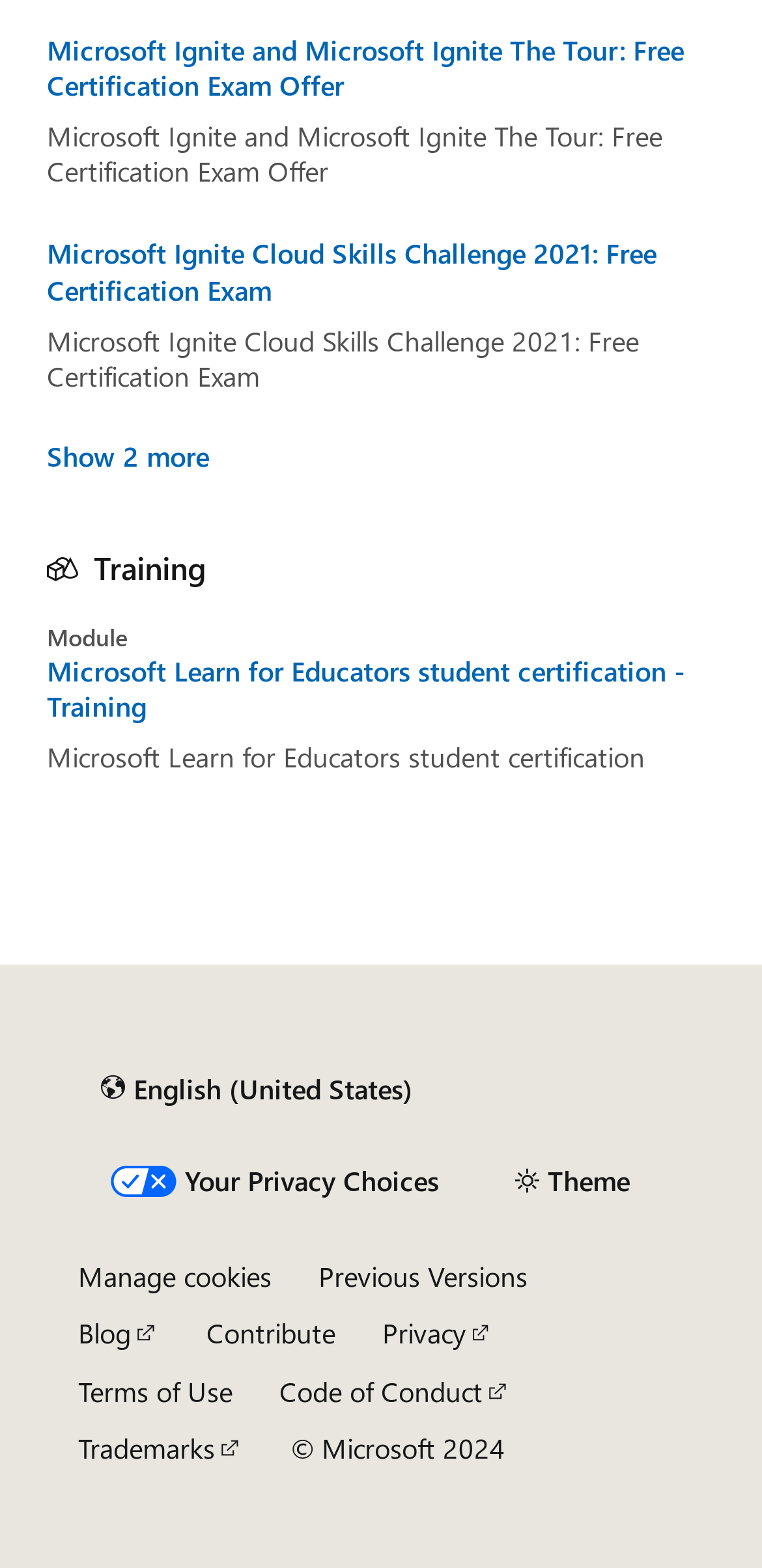What is the theme button's status?
Can you provide an in-depth and detailed response to the question?

I looked at the theme button's properties and saw that its 'expanded' property is set to 'False', which means the theme button is not expanded.